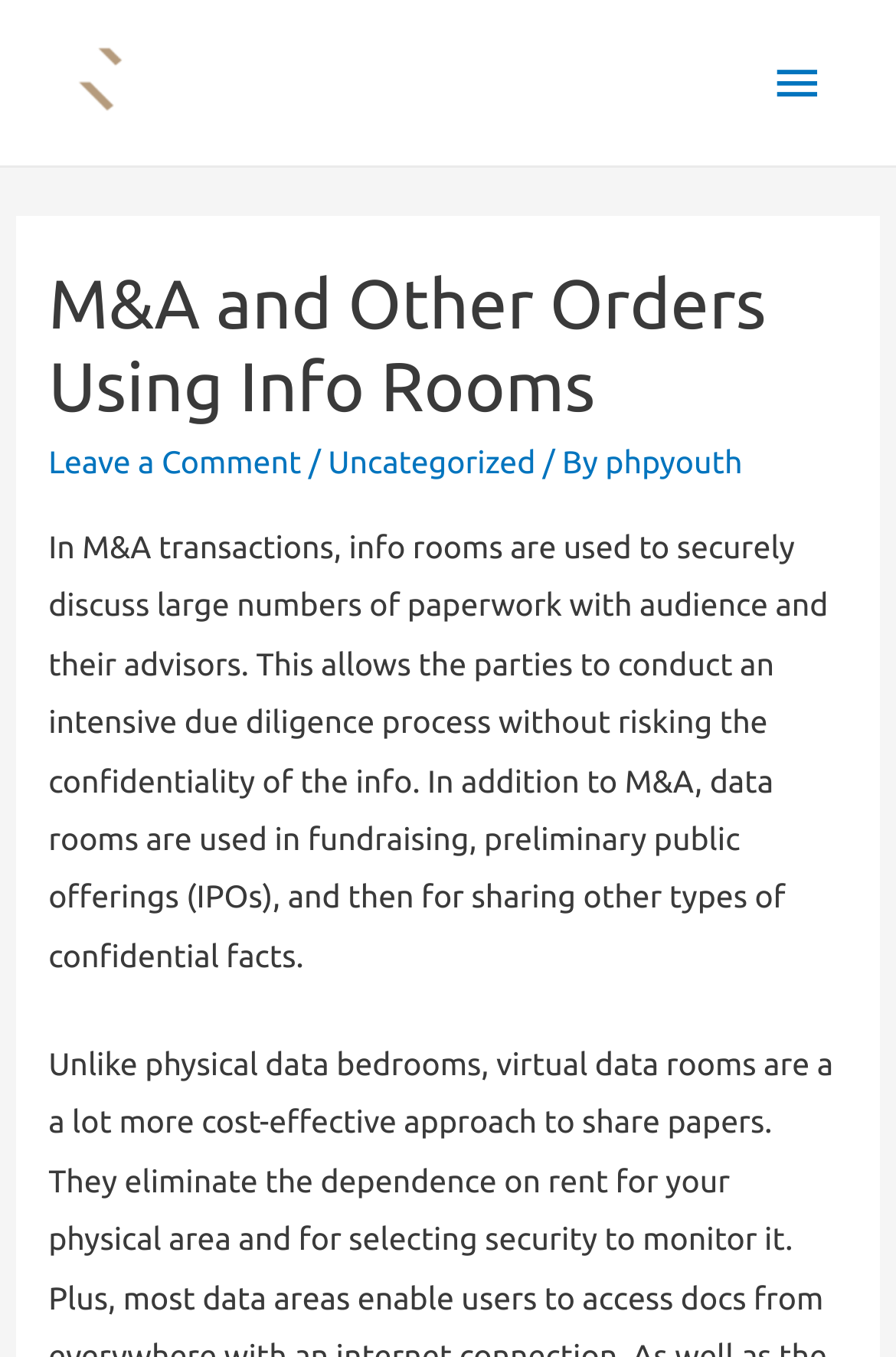What is the purpose of info rooms in M&A transactions?
Based on the image, provide a one-word or brief-phrase response.

Securely discuss paperwork